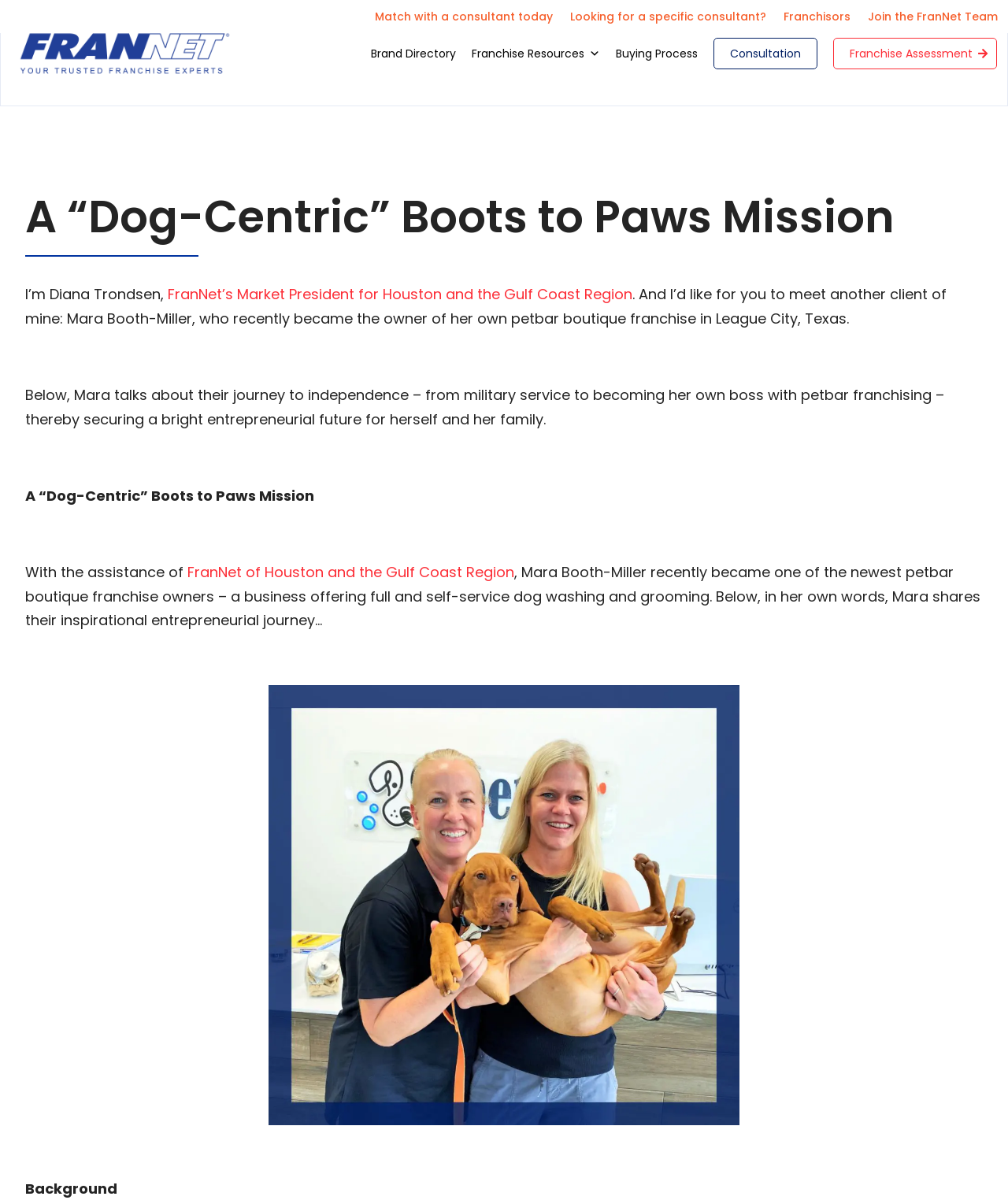Kindly provide the bounding box coordinates of the section you need to click on to fulfill the given instruction: "Match with a consultant today".

[0.372, 0.007, 0.549, 0.021]